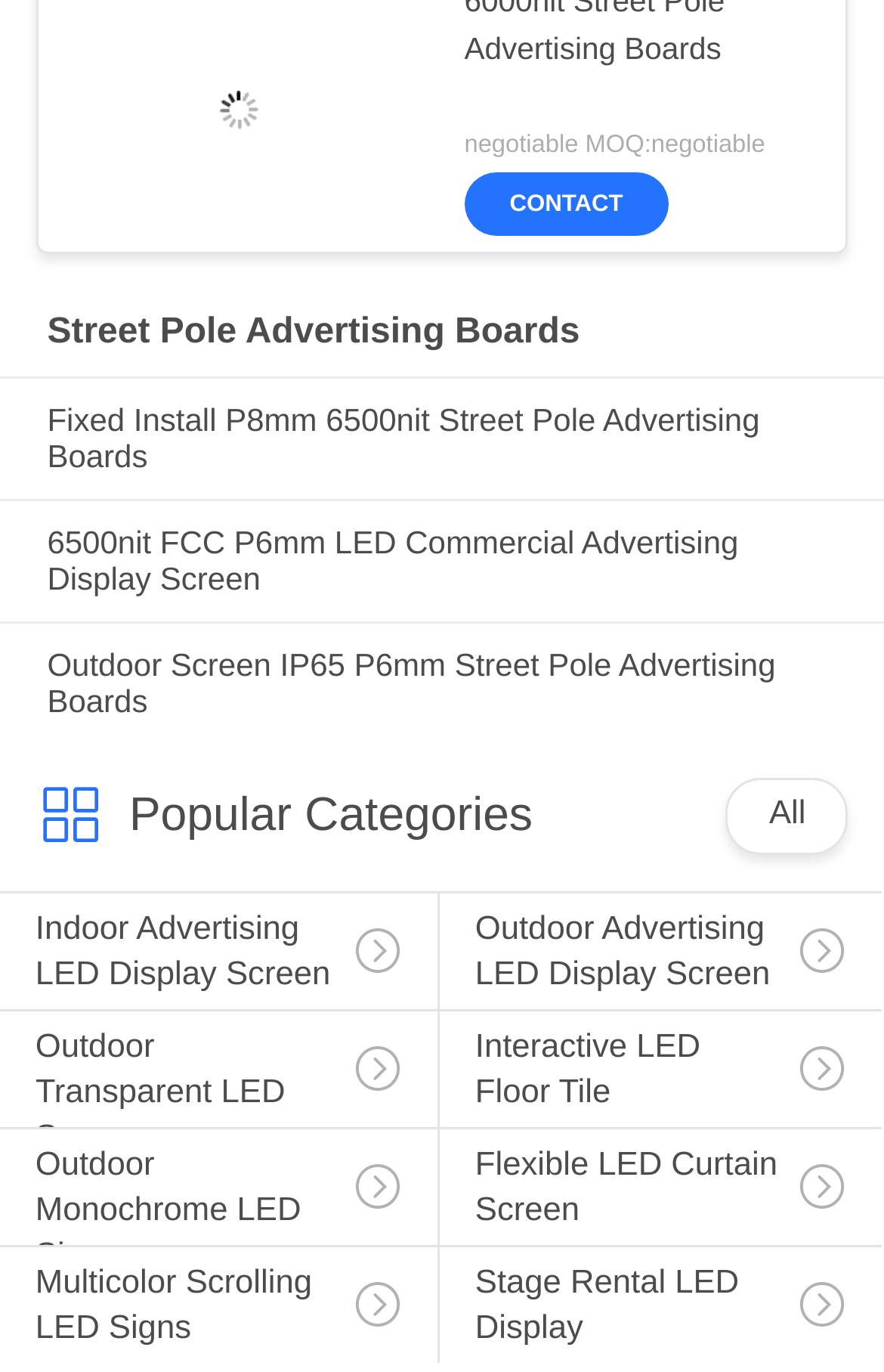How many categories are listed under 'Popular Categories'?
Based on the screenshot, provide a one-word or short-phrase response.

6